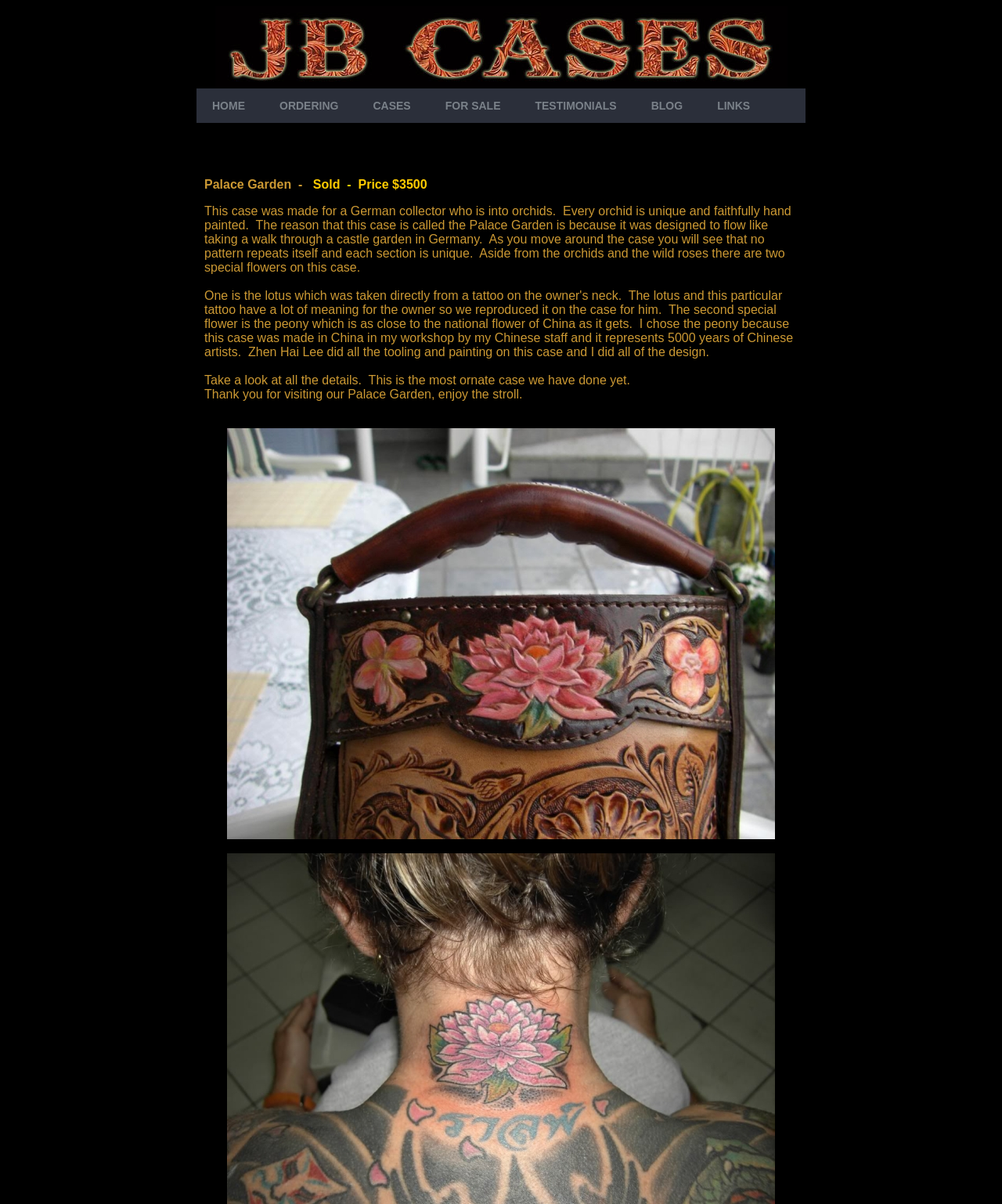How many sections are present in the top navigation bar? Look at the image and give a one-word or short phrase answer.

8